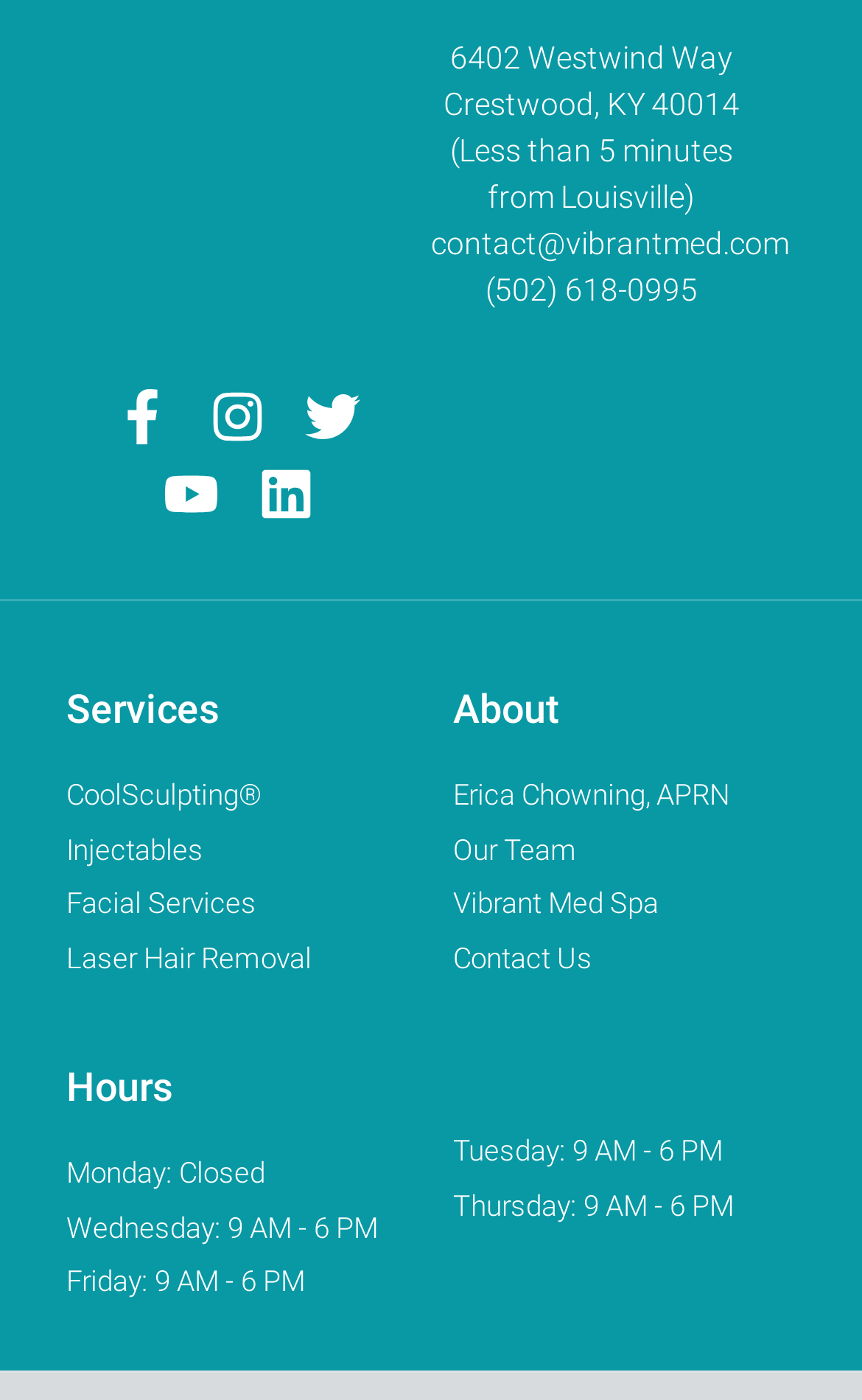Given the description of a UI element: "Contact Us", identify the bounding box coordinates of the matching element in the webpage screenshot.

[0.526, 0.669, 0.923, 0.7]